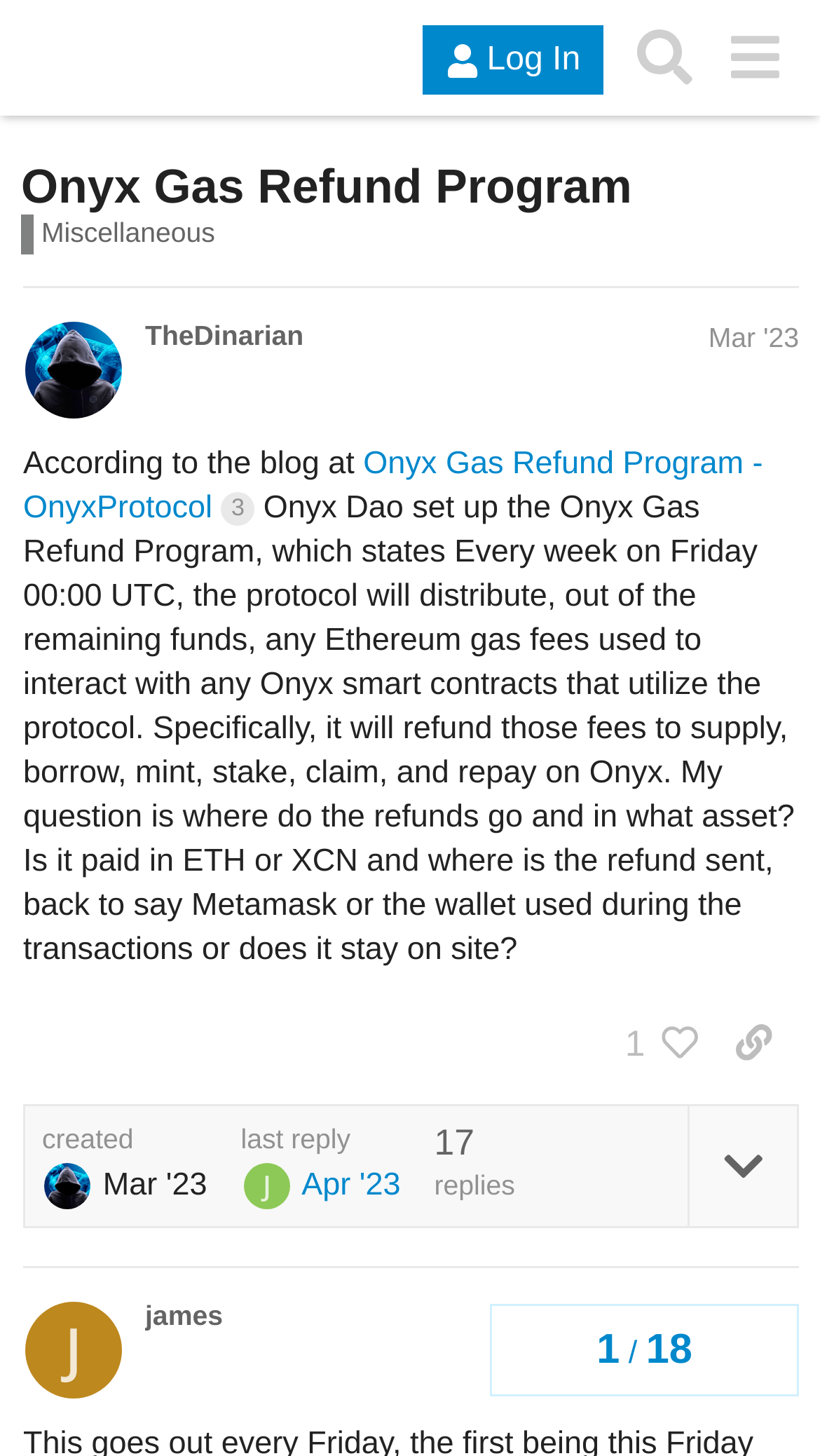Determine the bounding box coordinates of the clickable region to execute the instruction: "Search for topics". The coordinates should be four float numbers between 0 and 1, denoted as [left, top, right, bottom].

[0.755, 0.009, 0.865, 0.071]